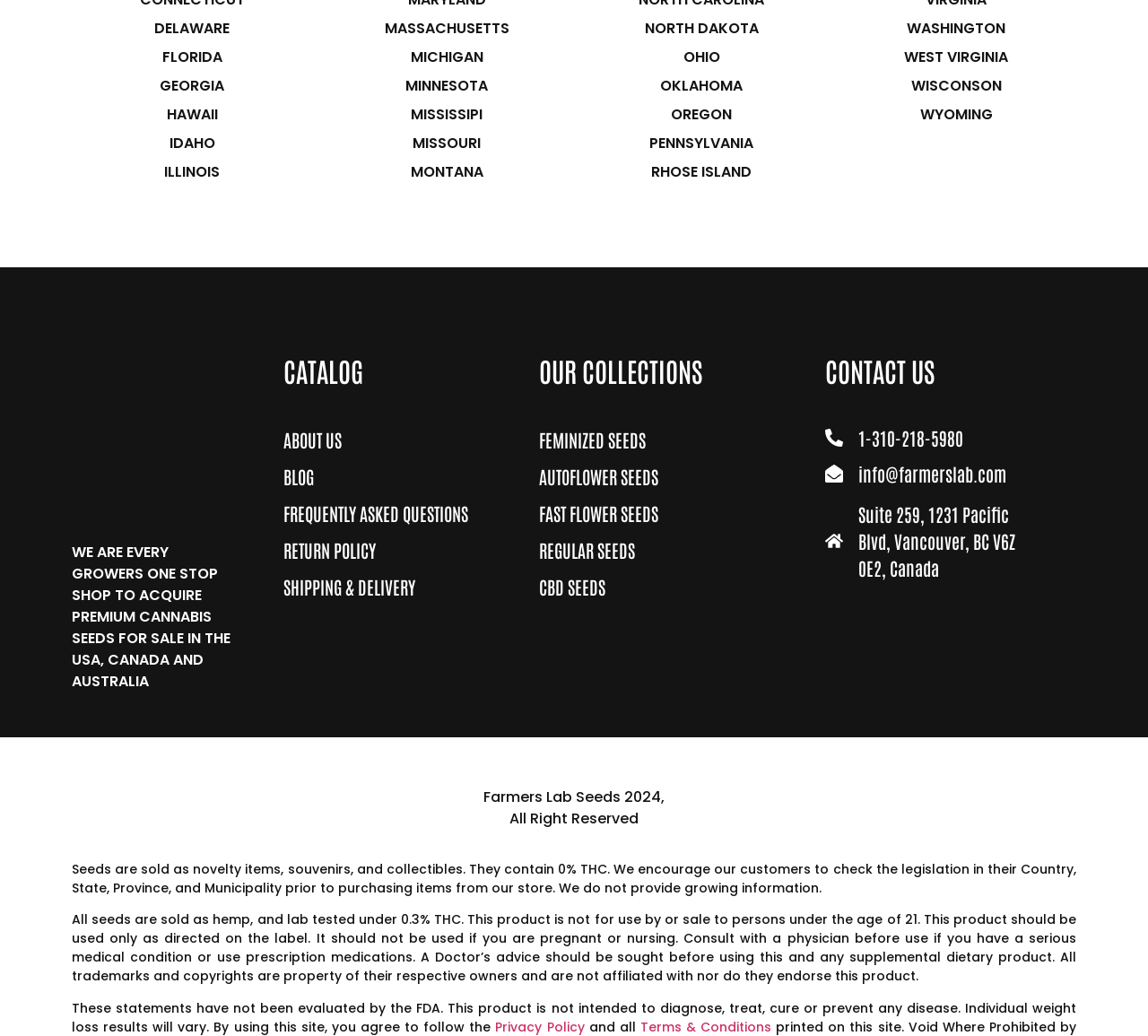Can you find the bounding box coordinates for the element to click on to achieve the instruction: "Click on DELAWARE"?

[0.134, 0.018, 0.2, 0.037]